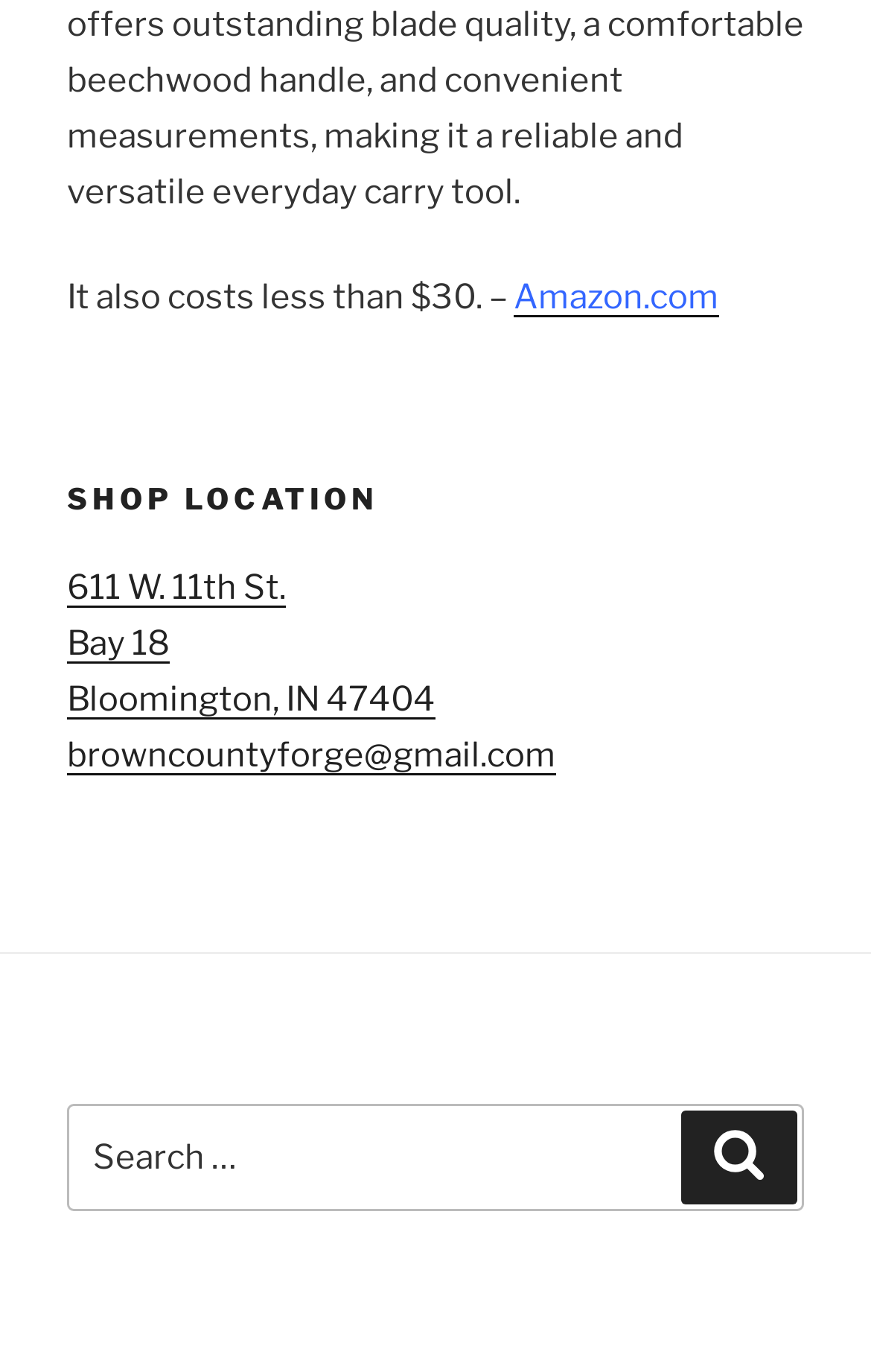What is the email address of the shop?
Please ensure your answer is as detailed and informative as possible.

The webpage provides the email address 'browncountyforge@gmail.com' under the 'SHOP LOCATION' section.